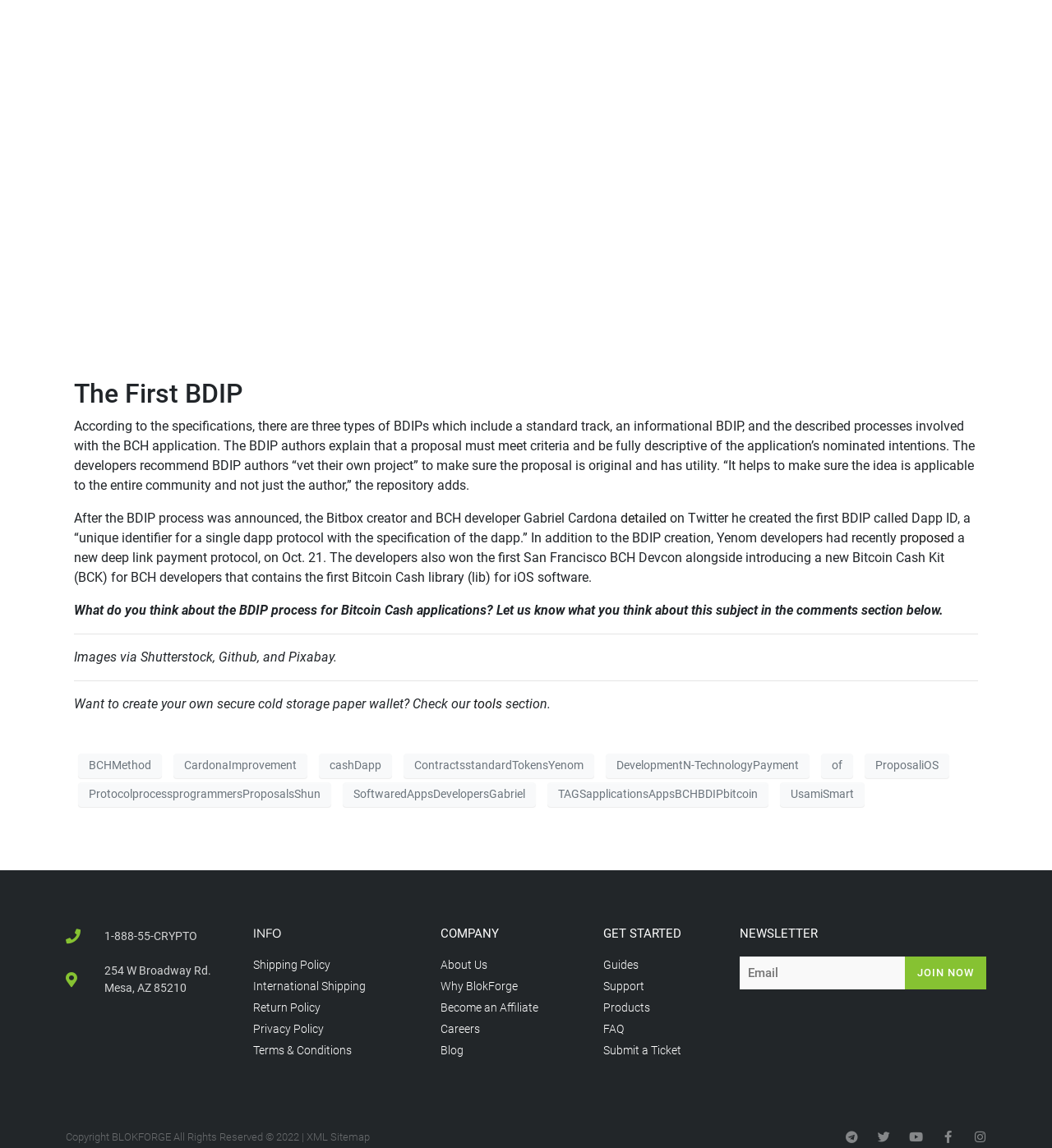Please find the bounding box coordinates of the section that needs to be clicked to achieve this instruction: "Click the 'tools' link".

[0.447, 0.606, 0.477, 0.62]